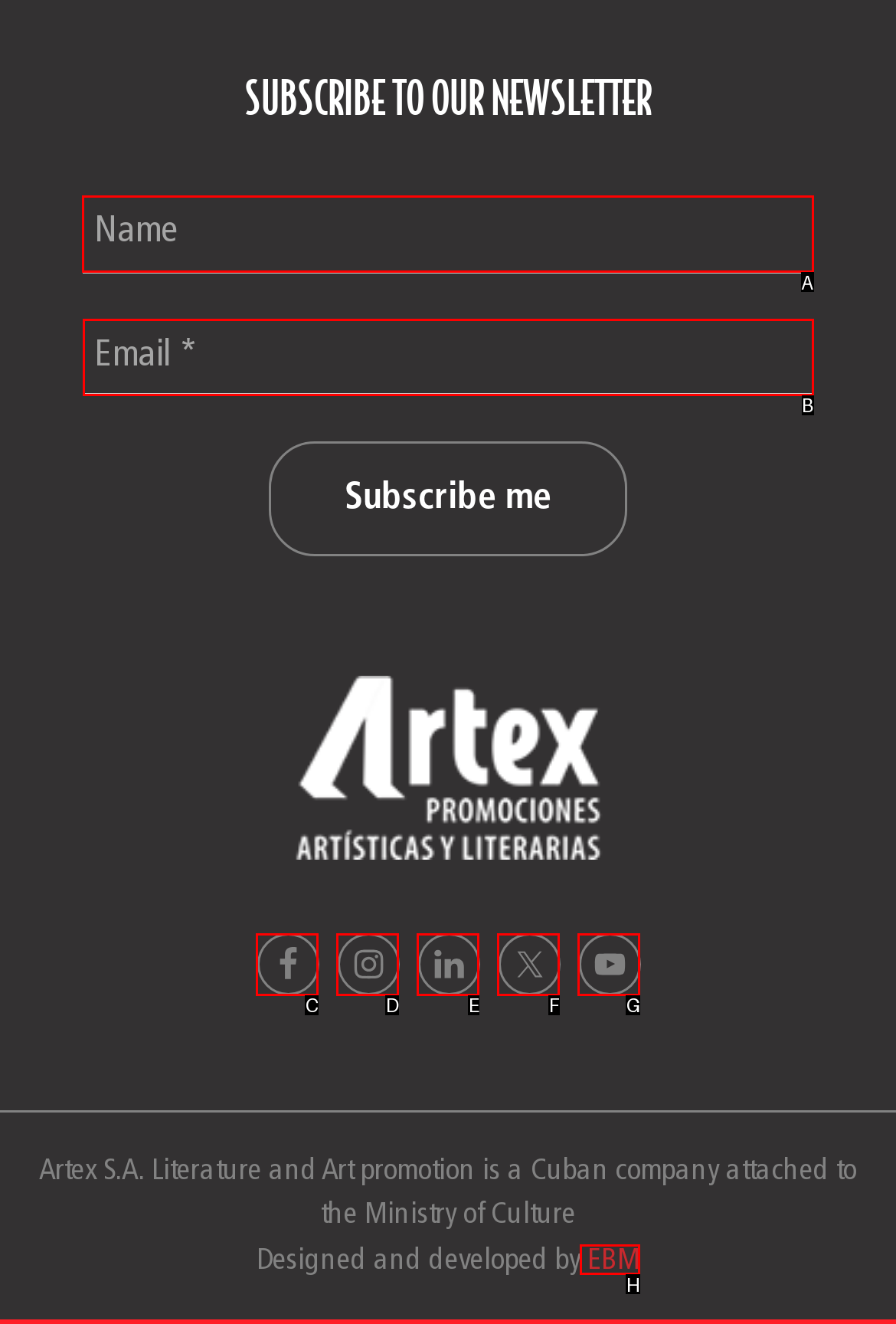To complete the task: Enter your name, select the appropriate UI element to click. Respond with the letter of the correct option from the given choices.

A